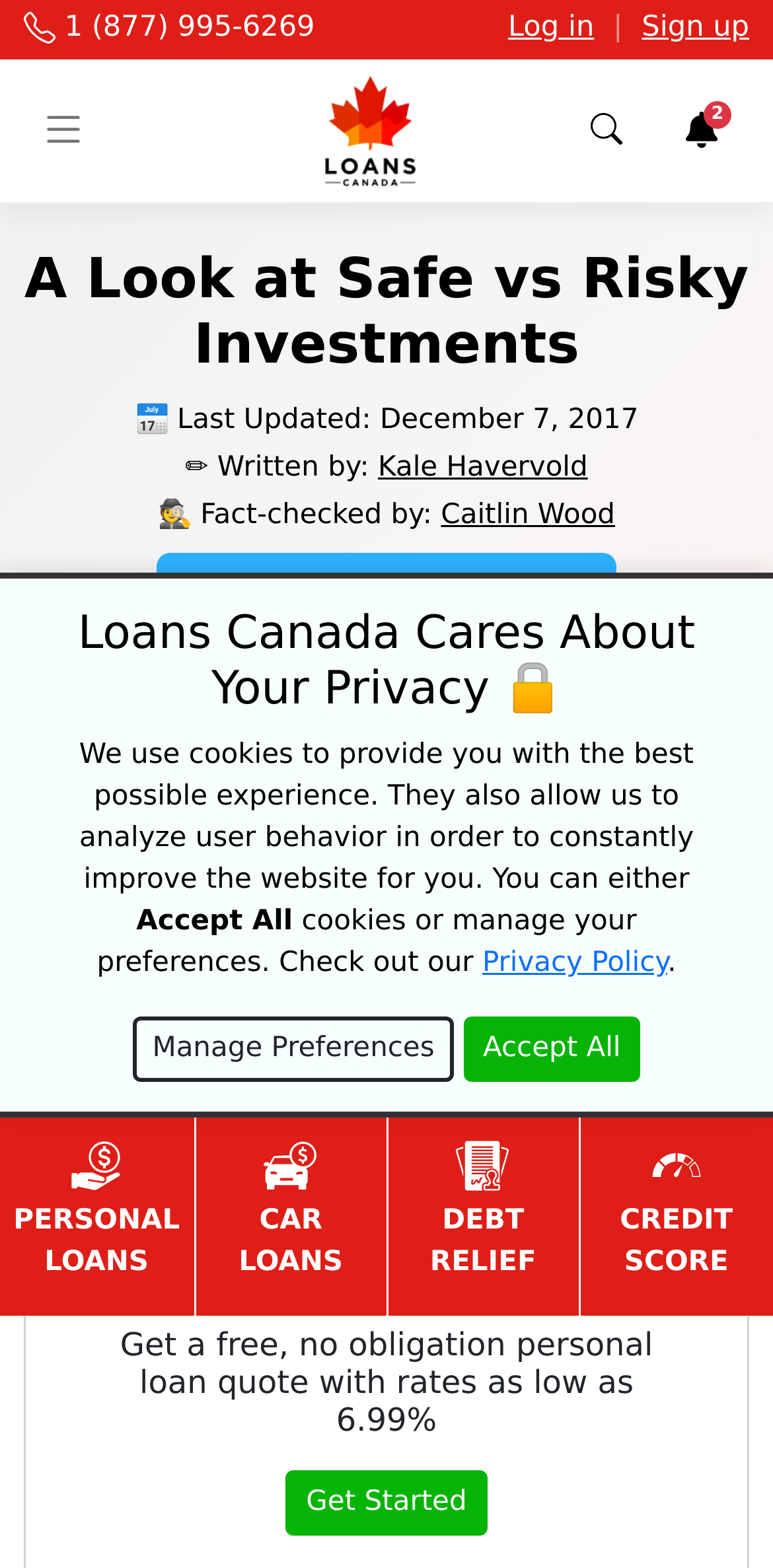Determine the bounding box coordinates for the HTML element mentioned in the following description: "1 (877) 995-6269". The coordinates should be a list of four floats ranging from 0 to 1, represented as [left, top, right, bottom].

[0.031, 0.005, 0.407, 0.033]